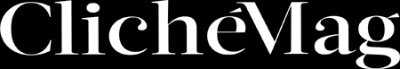What type of font is used in the logo?
From the screenshot, supply a one-word or short-phrase answer.

Modern serif font